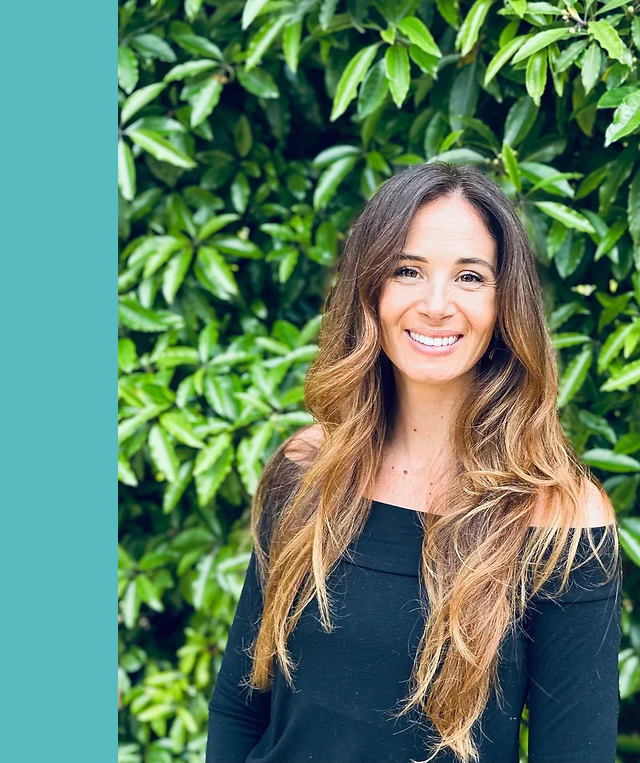Describe every important feature and element in the image comprehensively.

In this vibrant image, a woman with long, wavy hair smiles warmly at the camera, exuding a sense of openness and positivity. She is dressed in a black off-the-shoulder top, which adds a touch of casual elegance to her appearance. The background is filled with lush green foliage, creating a harmonious connection with nature that enhances the inviting atmosphere of the photograph. This imagery complements a quote by Austin Hamilton, which emphasizes themes of curiosity, compassion, and personal connections, reflecting the essence of her work in creating a safe space for emotional exploration and healing.